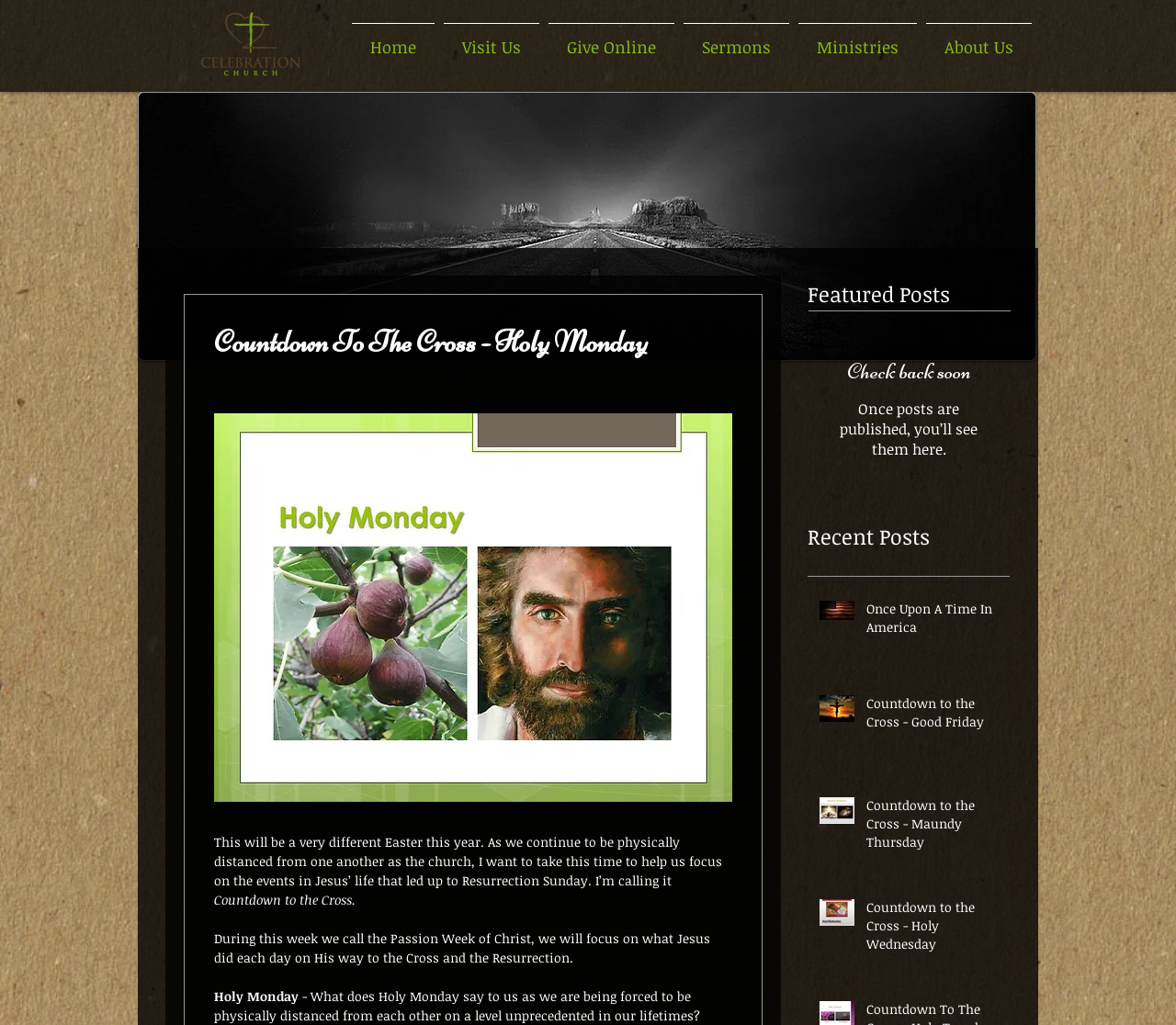Identify and extract the heading text of the webpage.

Countdown To The Cross - Holy Monday